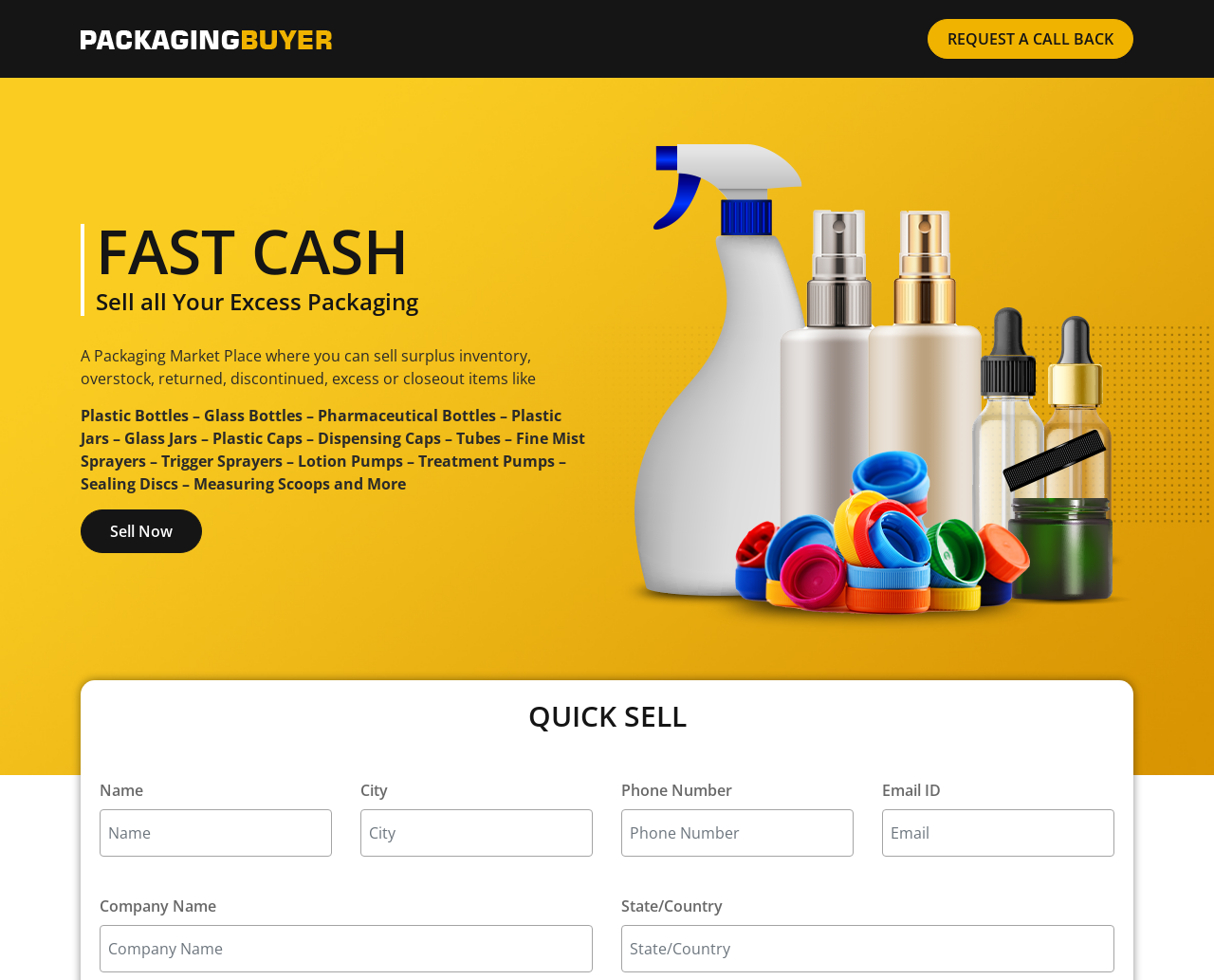What information is required to request a call back?
Please provide a comprehensive answer based on the contents of the image.

The webpage has a form that requires users to fill in their name, city, phone number, email, company name, and state/country to request a call back from the website owners.